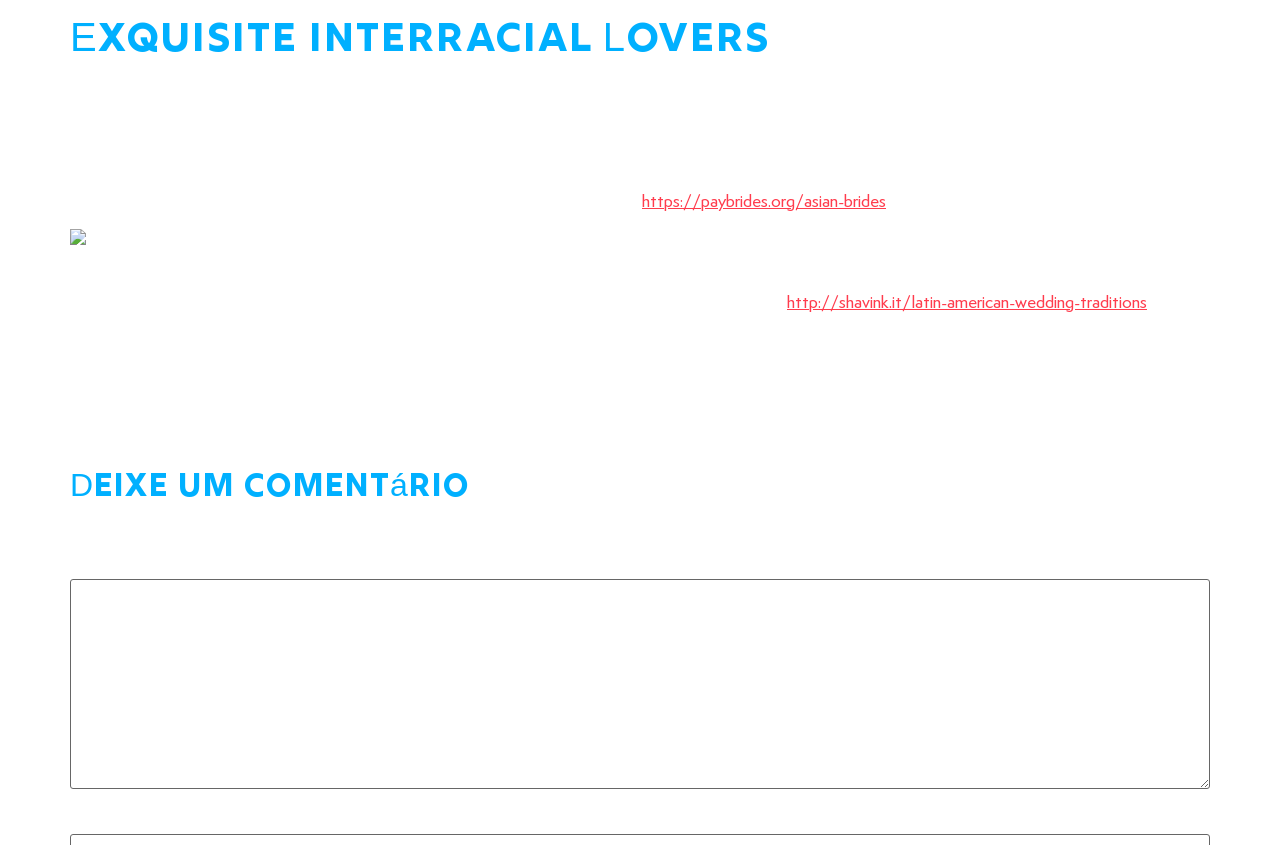Please provide a short answer using a single word or phrase for the question:
What is the recommended approach to overcome cultural differences in interracial relationships?

Time and commitment